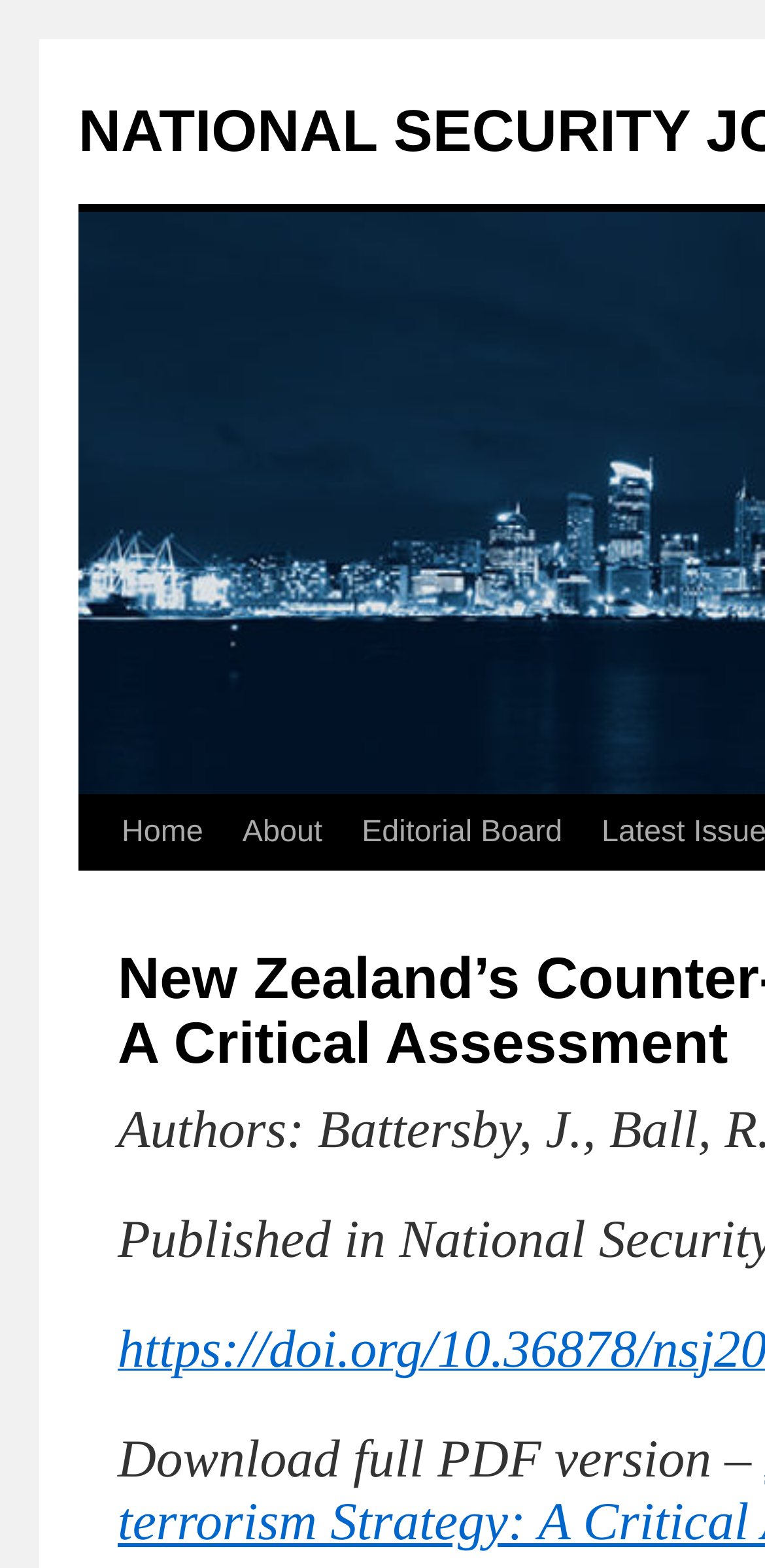From the webpage screenshot, identify the region described by Latest Issues. Provide the bounding box coordinates as (top-left x, top-left y, bottom-right x, bottom-right y), with each value being a floating point number between 0 and 1.

[0.682, 0.507, 0.93, 0.602]